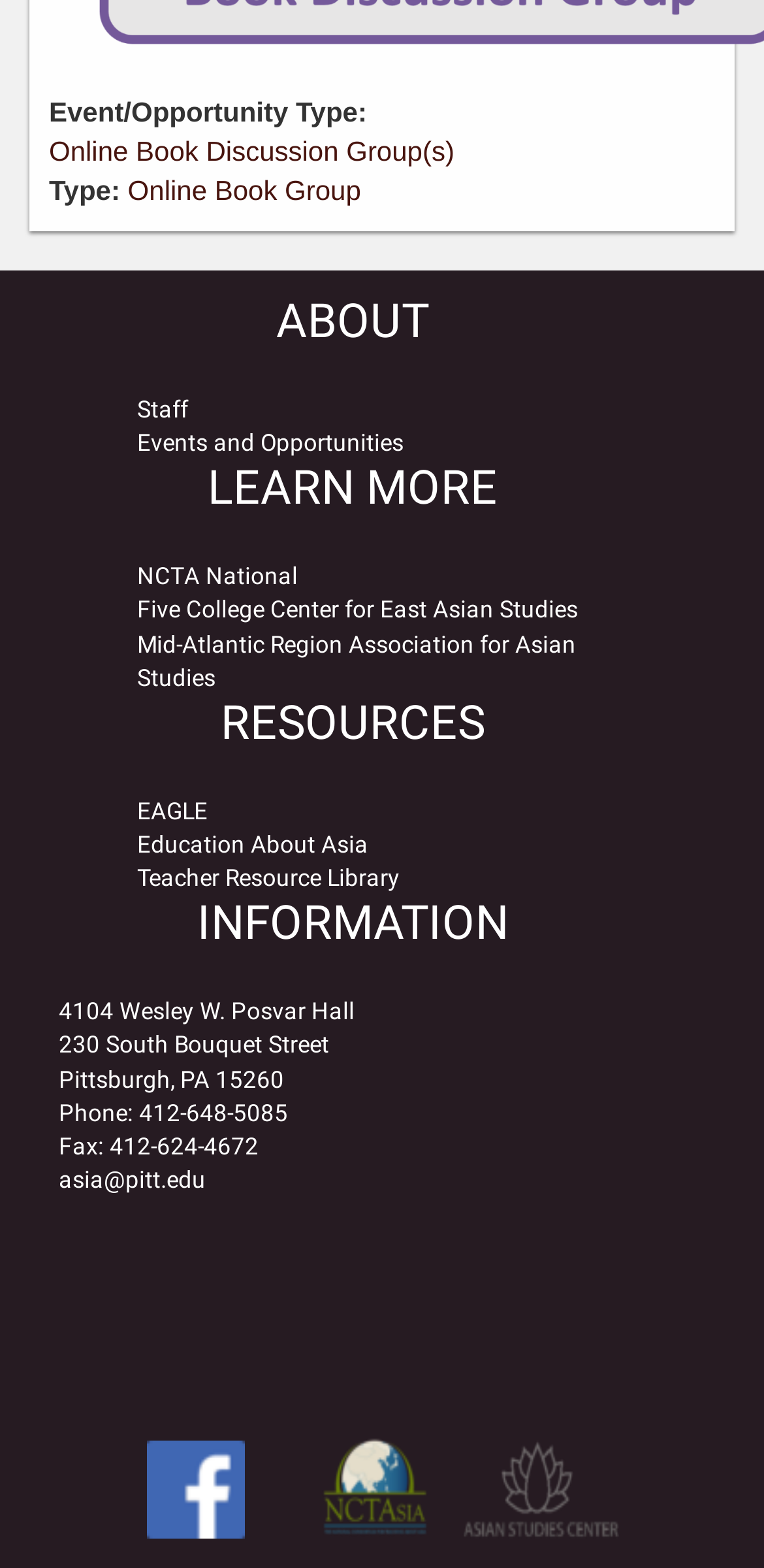Pinpoint the bounding box coordinates of the clickable area necessary to execute the following instruction: "Contact via asia@pitt.edu". The coordinates should be given as four float numbers between 0 and 1, namely [left, top, right, bottom].

[0.077, 0.744, 0.269, 0.761]